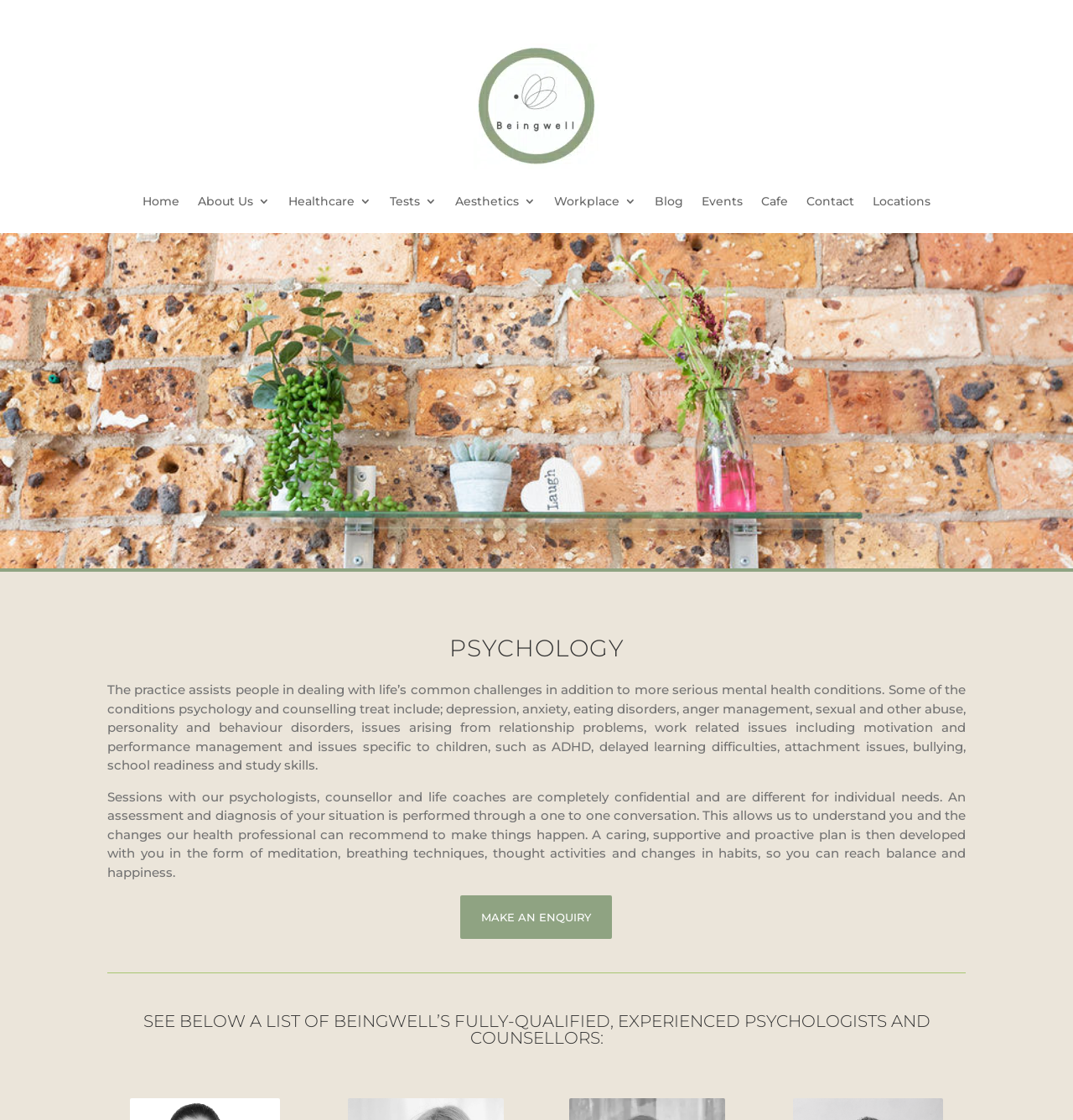Please identify the bounding box coordinates of the element's region that I should click in order to complete the following instruction: "Learn about the practice". The bounding box coordinates consist of four float numbers between 0 and 1, i.e., [left, top, right, bottom].

[0.1, 0.568, 0.9, 0.597]